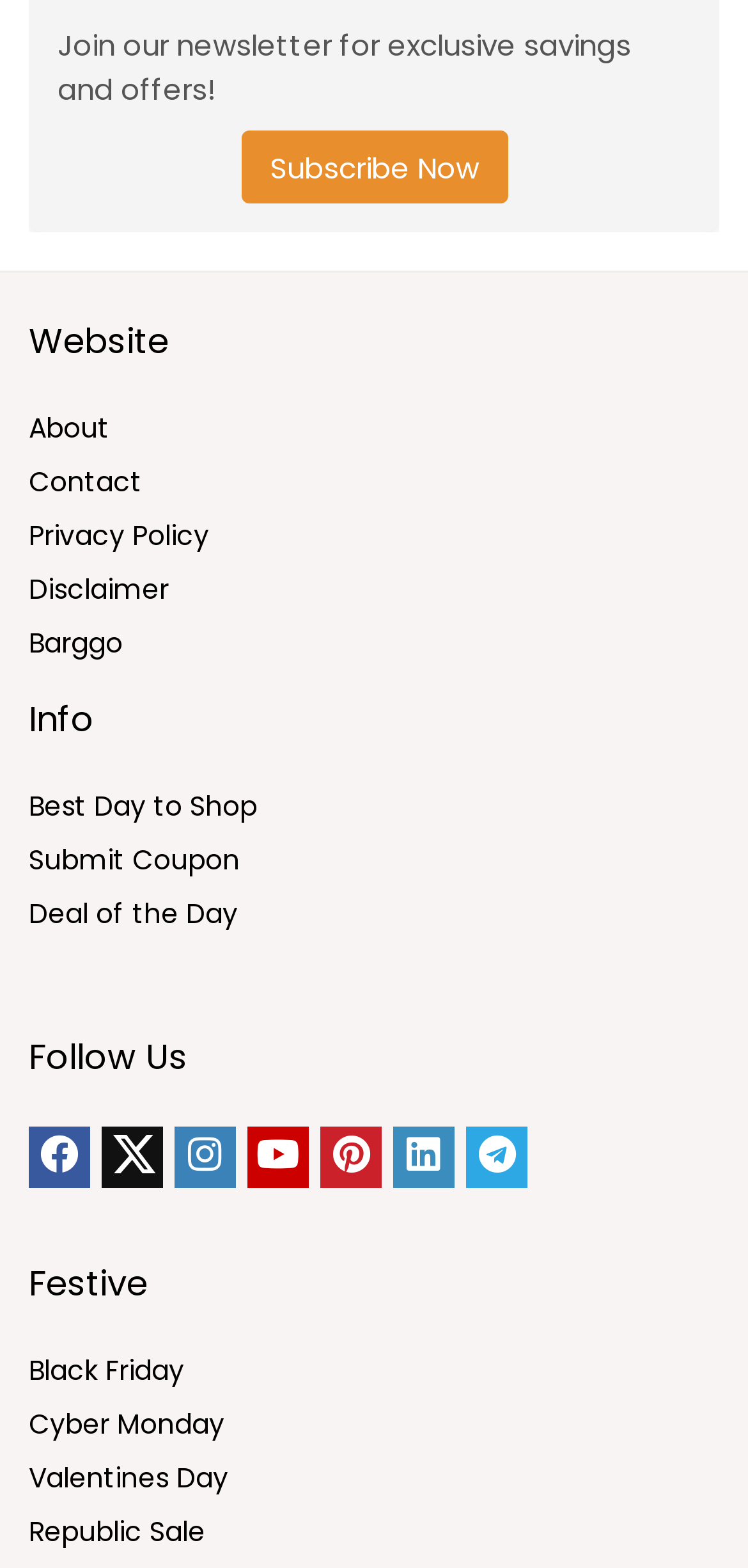Show me the bounding box coordinates of the clickable region to achieve the task as per the instruction: "Follow on Facebook".

[0.136, 0.718, 0.218, 0.758]